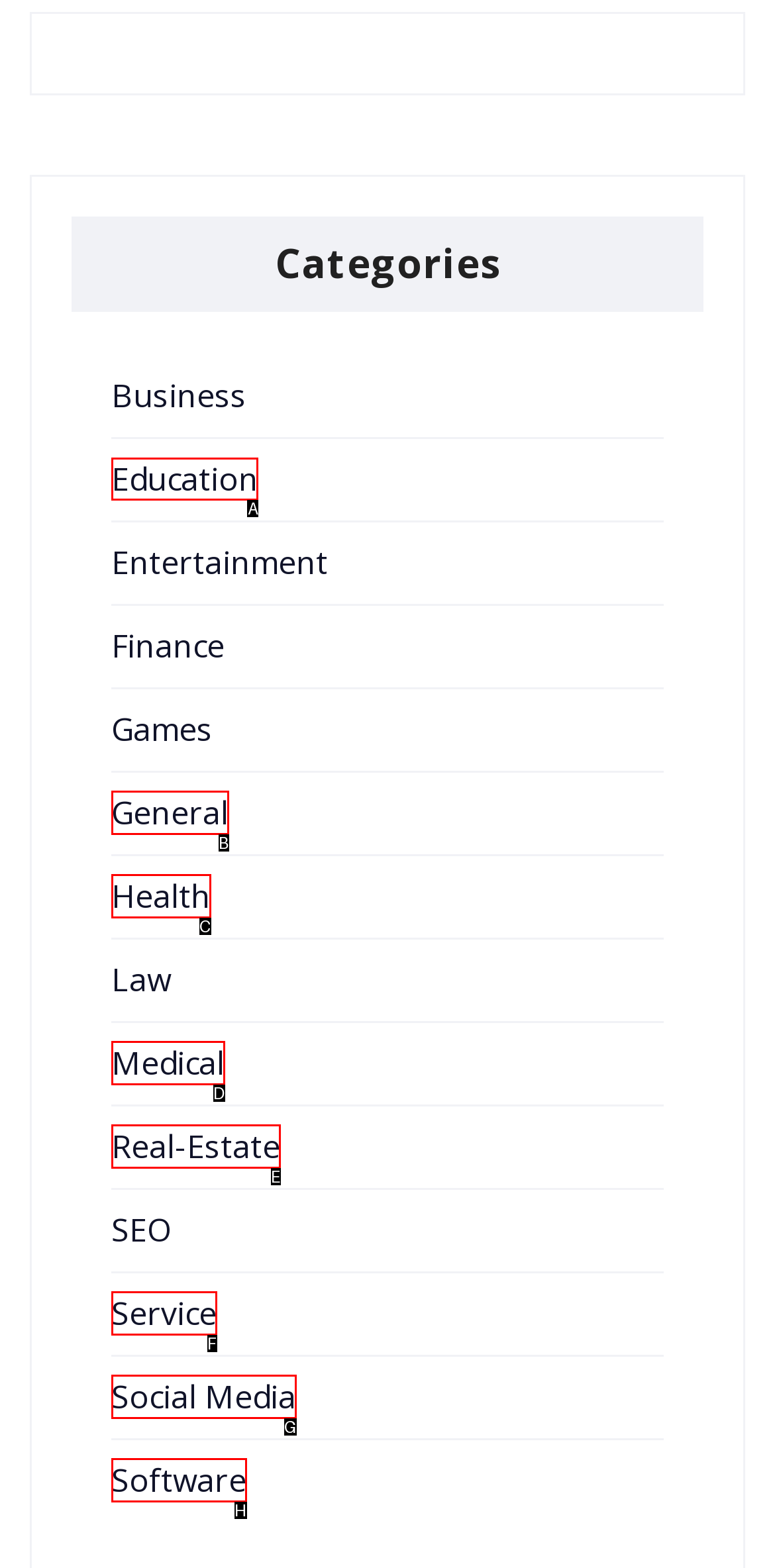Identify the letter of the UI element you need to select to accomplish the task: View 'Swansea' related content.
Respond with the option's letter from the given choices directly.

None